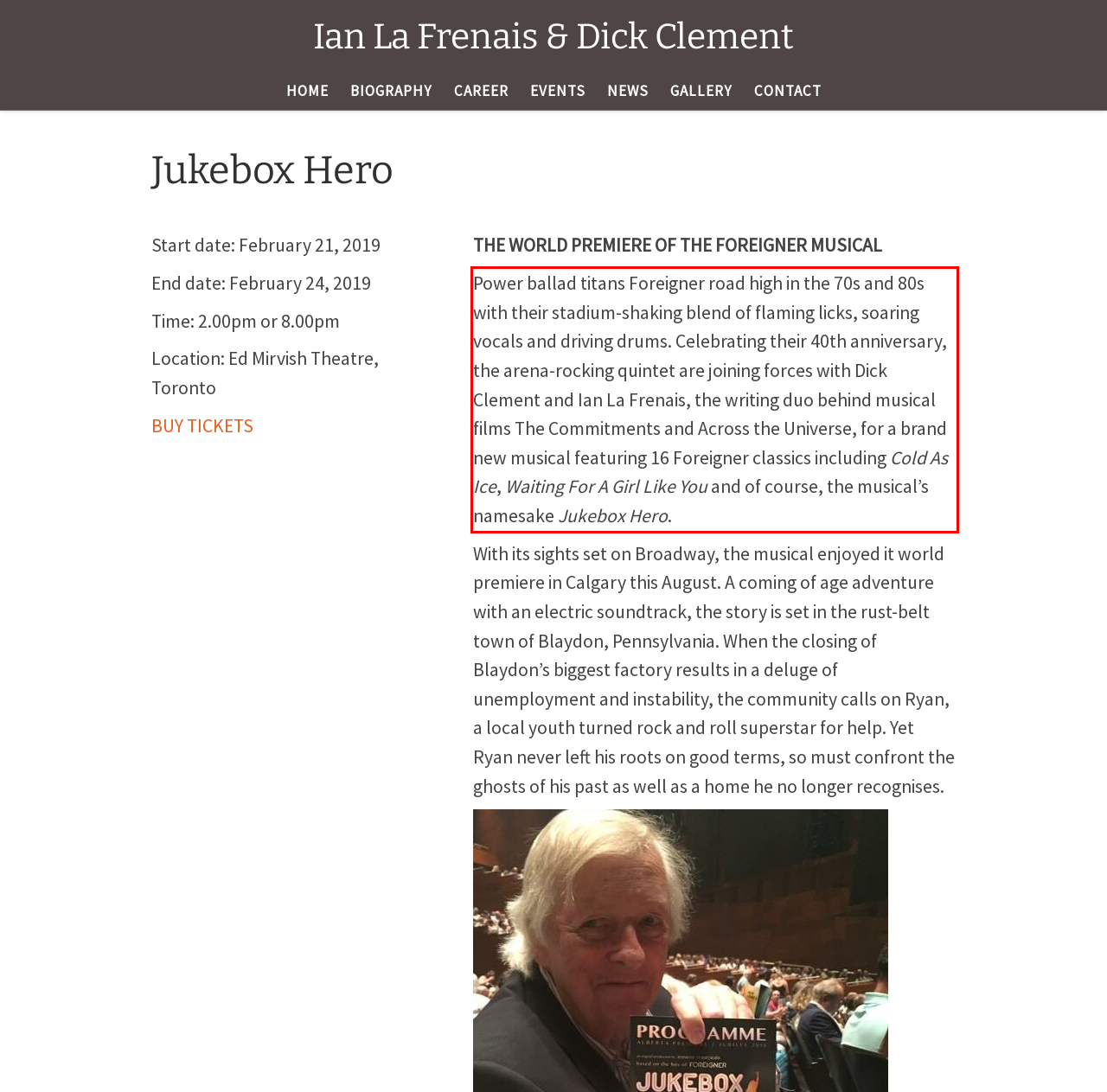You are given a screenshot of a webpage with a UI element highlighted by a red bounding box. Please perform OCR on the text content within this red bounding box.

Power ballad titans Foreigner road high in the 70s and 80s with their stadium-shaking blend of flaming licks, soaring vocals and driving drums. Celebrating their 40th anniversary, the arena-rocking quintet are joining forces with Dick Clement and Ian La Frenais, the writing duo behind musical films The Commitments and Across the Universe, for a brand new musical featuring 16 Foreigner classics including Cold As Ice, Waiting For A Girl Like You and of course, the musical’s namesake Jukebox Hero.